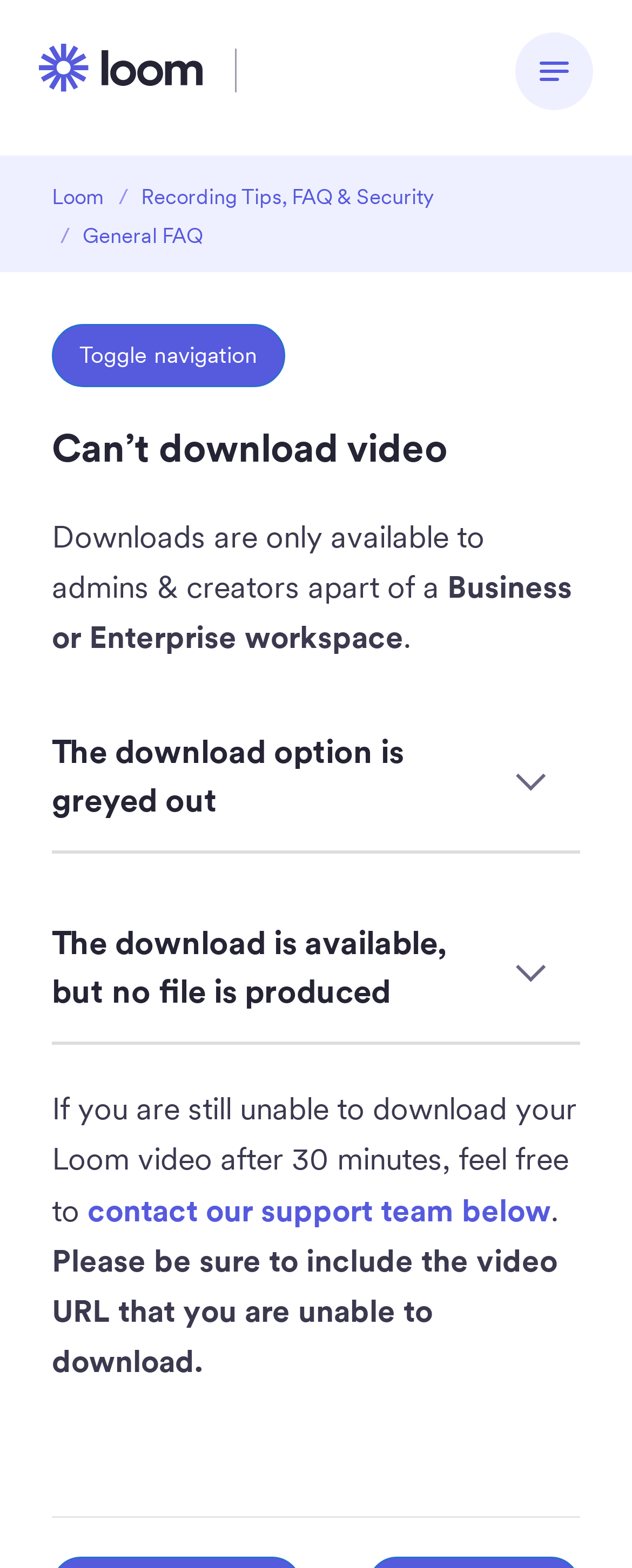Please answer the following query using a single word or phrase: 
What is the purpose of Loom?

Video recording